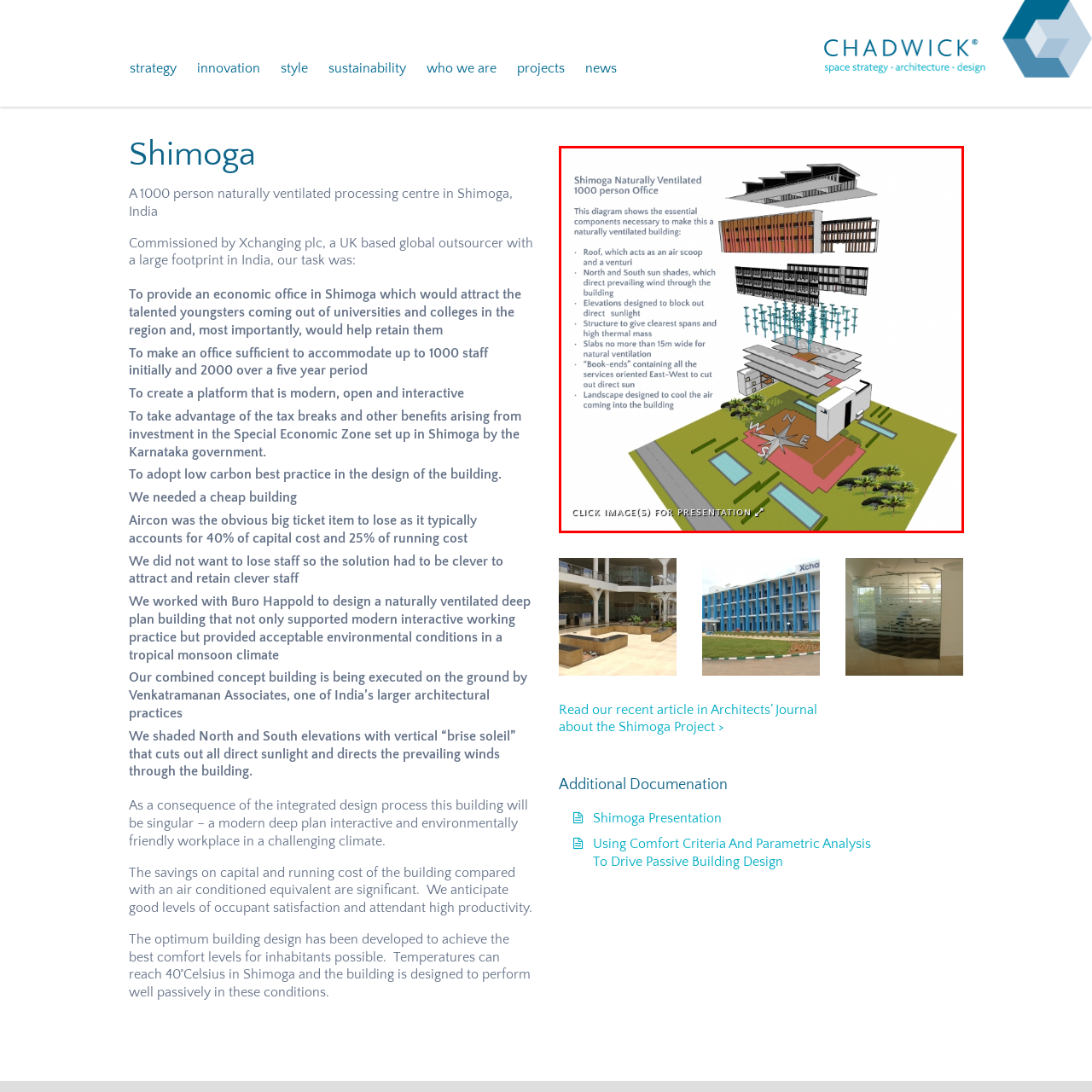What type of climate does the office design respond to?
Refer to the image highlighted by the red box and give a one-word or short-phrase answer reflecting what you see.

Tropical monsoon climate